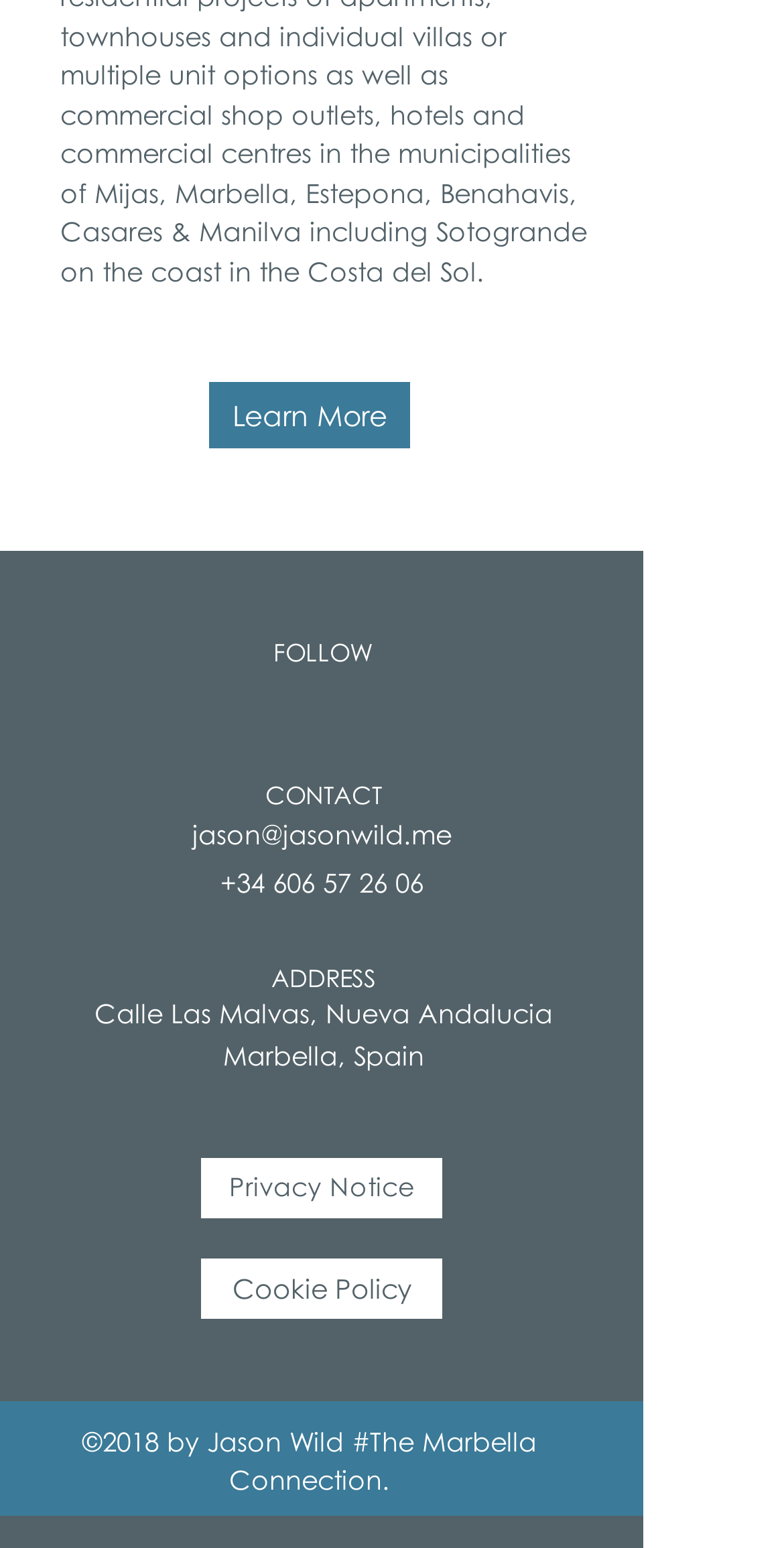Pinpoint the bounding box coordinates of the clickable area necessary to execute the following instruction: "View Privacy Notice". The coordinates should be given as four float numbers between 0 and 1, namely [left, top, right, bottom].

[0.256, 0.748, 0.564, 0.787]